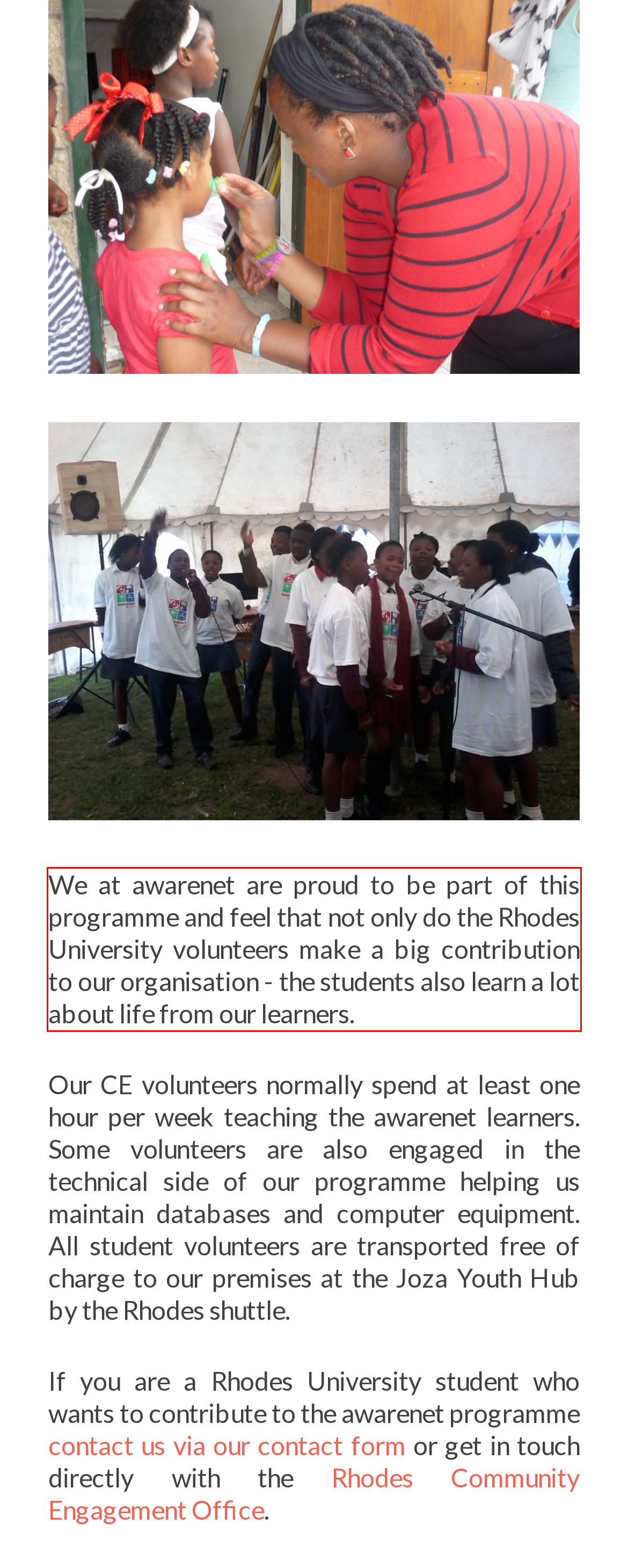There is a screenshot of a webpage with a red bounding box around a UI element. Please use OCR to extract the text within the red bounding box.

We at awarenet are proud to be part of this programme and feel that not only do the Rhodes University volunteers make a big contribution to our organisation - the students also learn a lot about life from our learners.